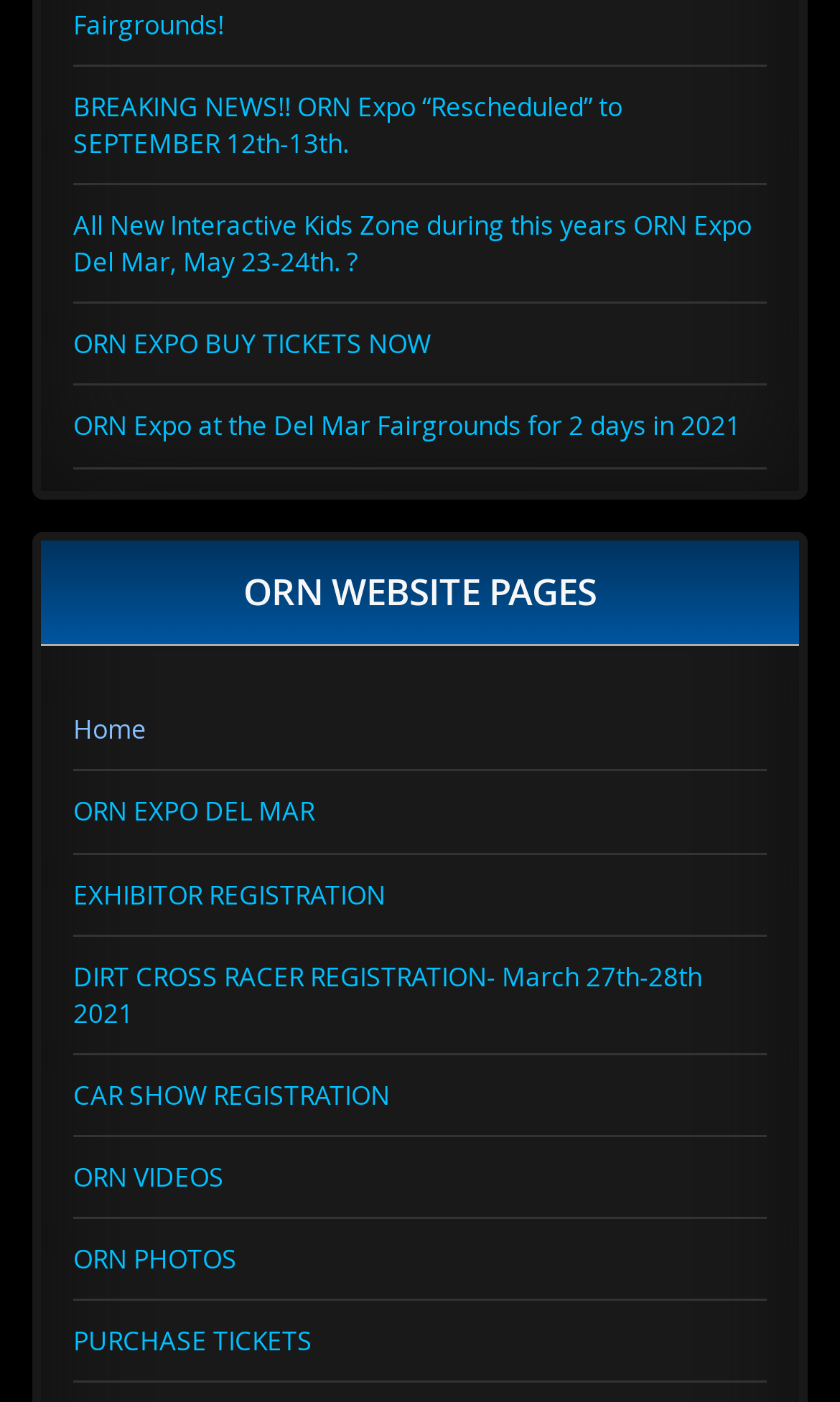Identify the bounding box coordinates of the region that should be clicked to execute the following instruction: "View ORN videos".

[0.087, 0.811, 0.913, 0.87]